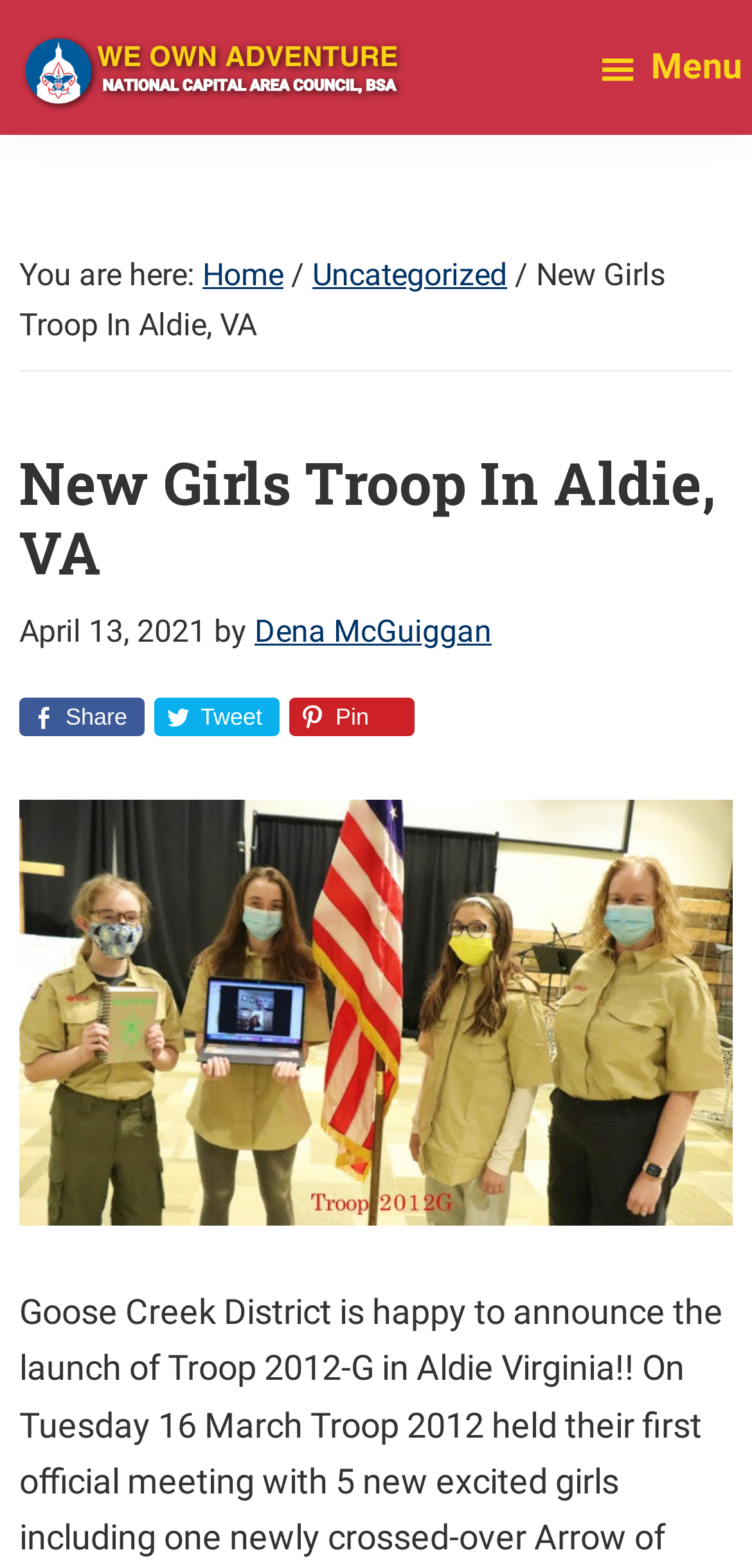Give an in-depth explanation of the webpage layout and content.

The webpage is about the launch of a new girls troop, Troop 2012-G, in Aldie, Virginia. At the top left corner, there are four "Skip to" links, which allow users to navigate to different sections of the page. Below these links, there is a logo with the text "We Own Adventure" and an image with the same text. 

To the right of the logo, there is a link with the same text, "We Own Adventure", and a static text that reads "Scouting News for the DC Metro Area". On the top right corner, there is a menu button with a hamburger icon.

Below the menu button, there is a breadcrumb navigation section that shows the current page's location. It starts with "You are here:" followed by a link to the "Home" page, then a separator, and then a link to the "Uncategorized" category, another separator, and finally the title of the current page, "New Girls Troop In Aldie, VA".

The main content of the page is a news article with the same title, "New Girls Troop In Aldie, VA". The article has a heading with the title, a date "April 13, 2021", and an author "Dena McGuiggan". Below the article, there are three social media sharing links: "Share on Facebook", "Tweet this", and "Pin this".